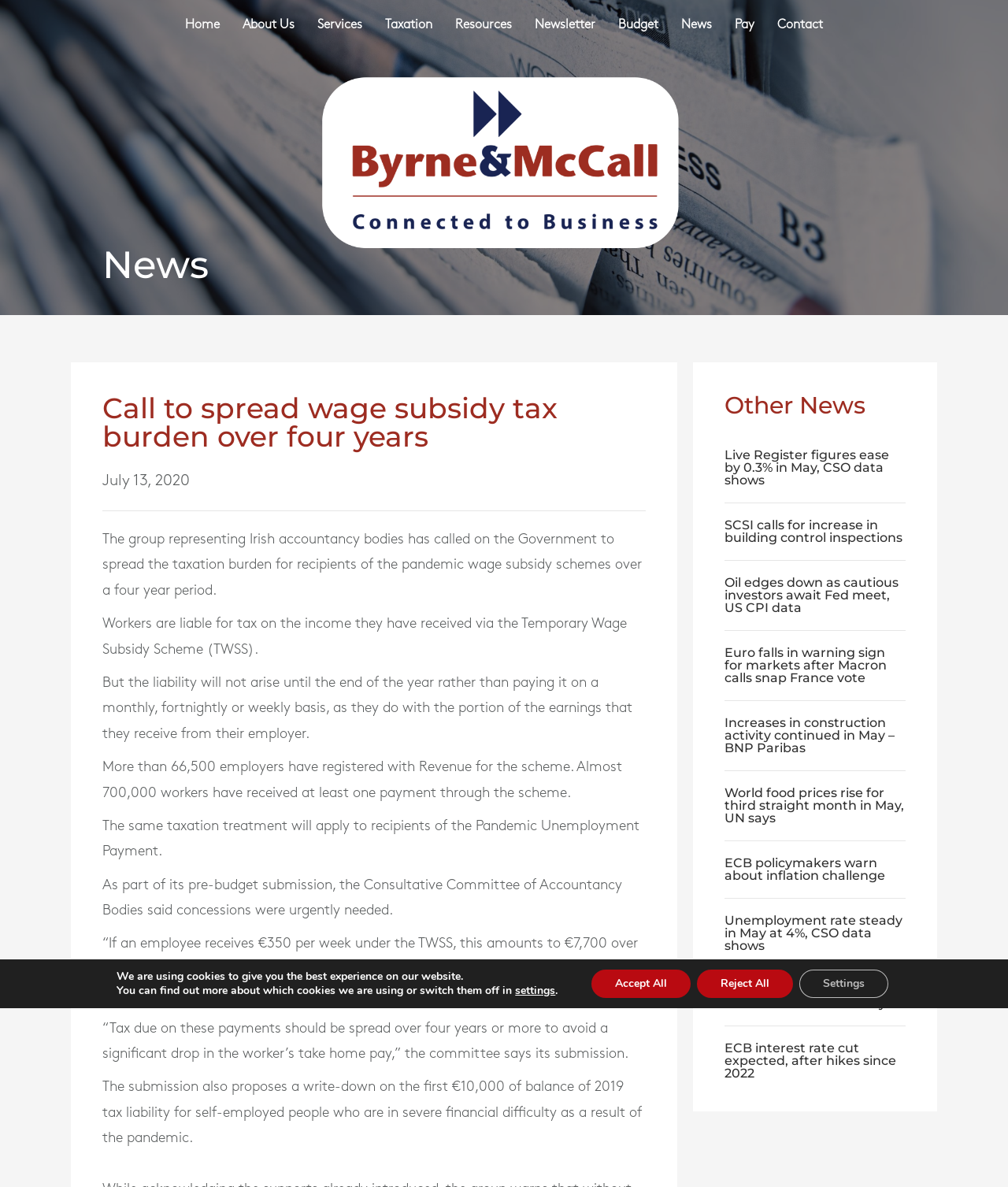Pinpoint the bounding box coordinates of the clickable area needed to execute the instruction: "Click the 'Home' link". The coordinates should be specified as four float numbers between 0 and 1, i.e., [left, top, right, bottom].

[0.173, 0.007, 0.229, 0.036]